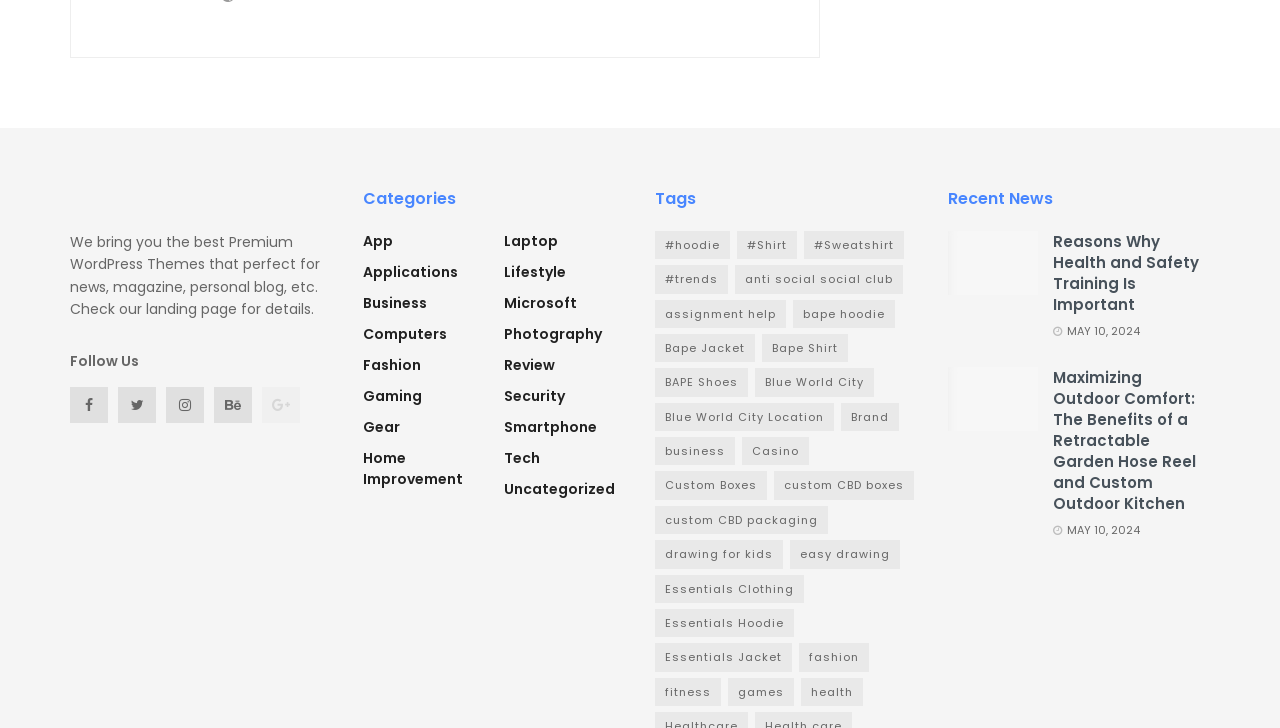Please locate the bounding box coordinates of the region I need to click to follow this instruction: "Check the 'Maximizing Outdoor Comfort' news".

[0.822, 0.504, 0.934, 0.706]